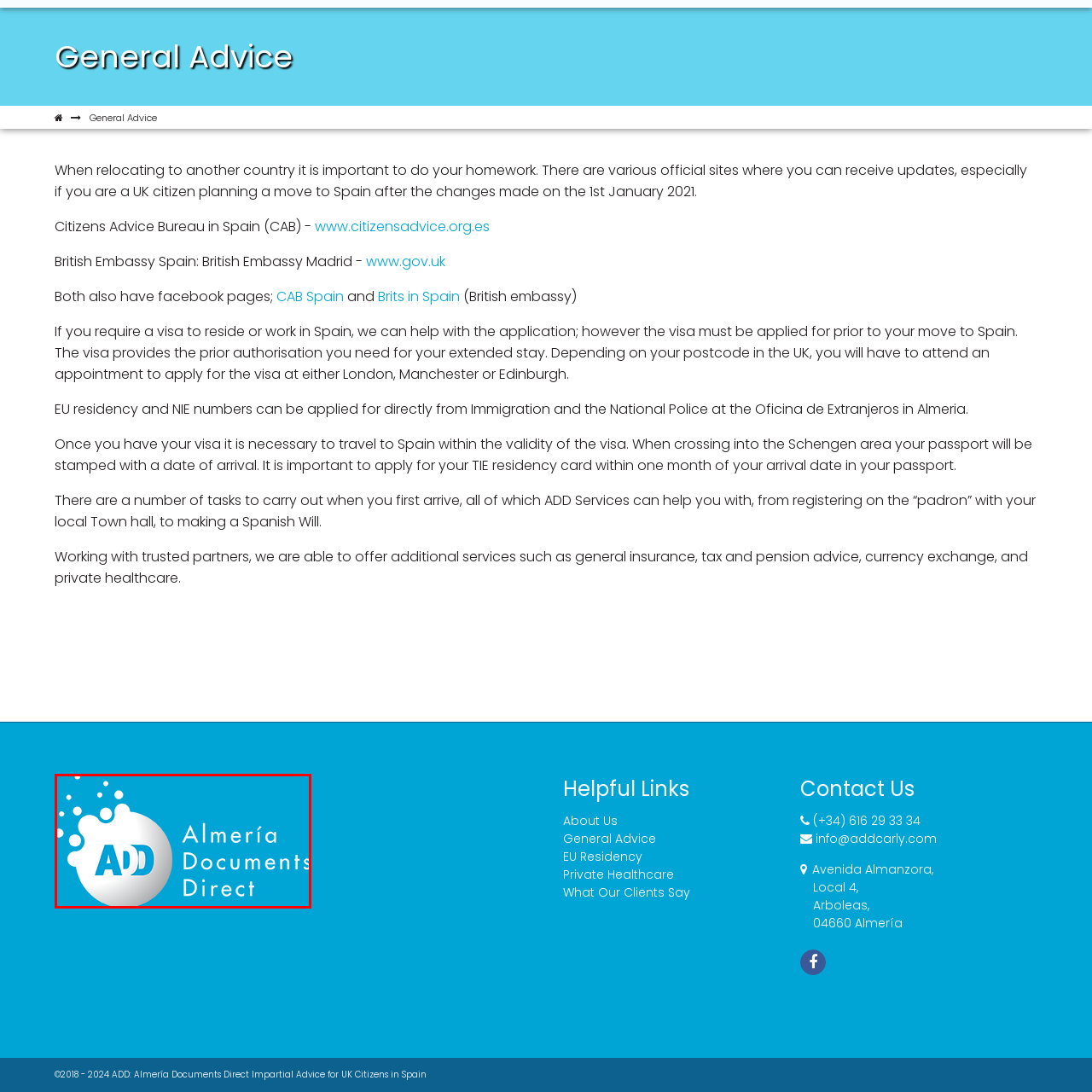What kind of elements are added to the logo design?
Observe the section of the image outlined in red and answer concisely with a single word or phrase.

Bubble-like elements